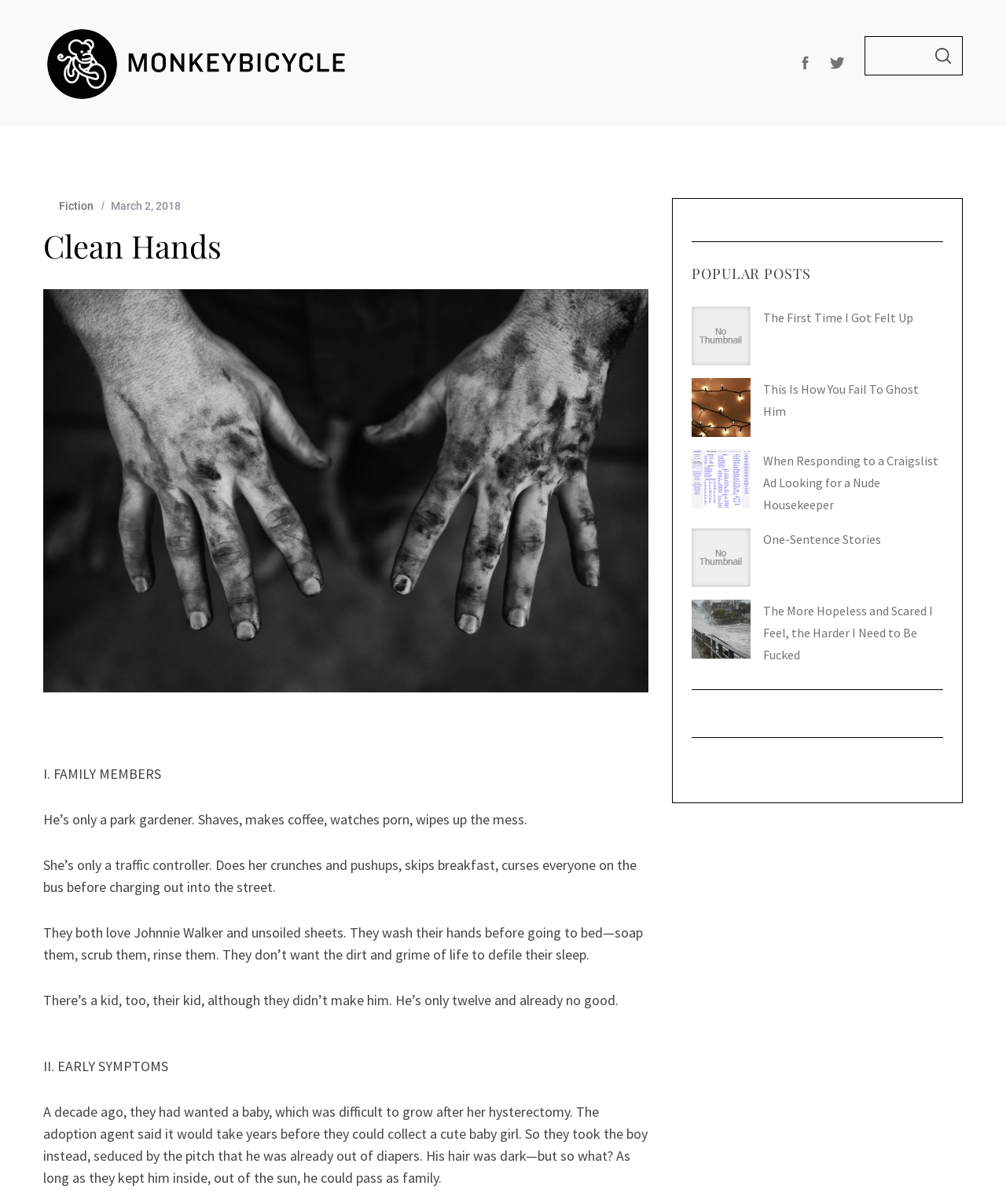What is the occupation of the father?
Using the details shown in the screenshot, provide a comprehensive answer to the question.

The occupation of the father is mentioned in the text as a park gardener, which is described as one of his daily routines.